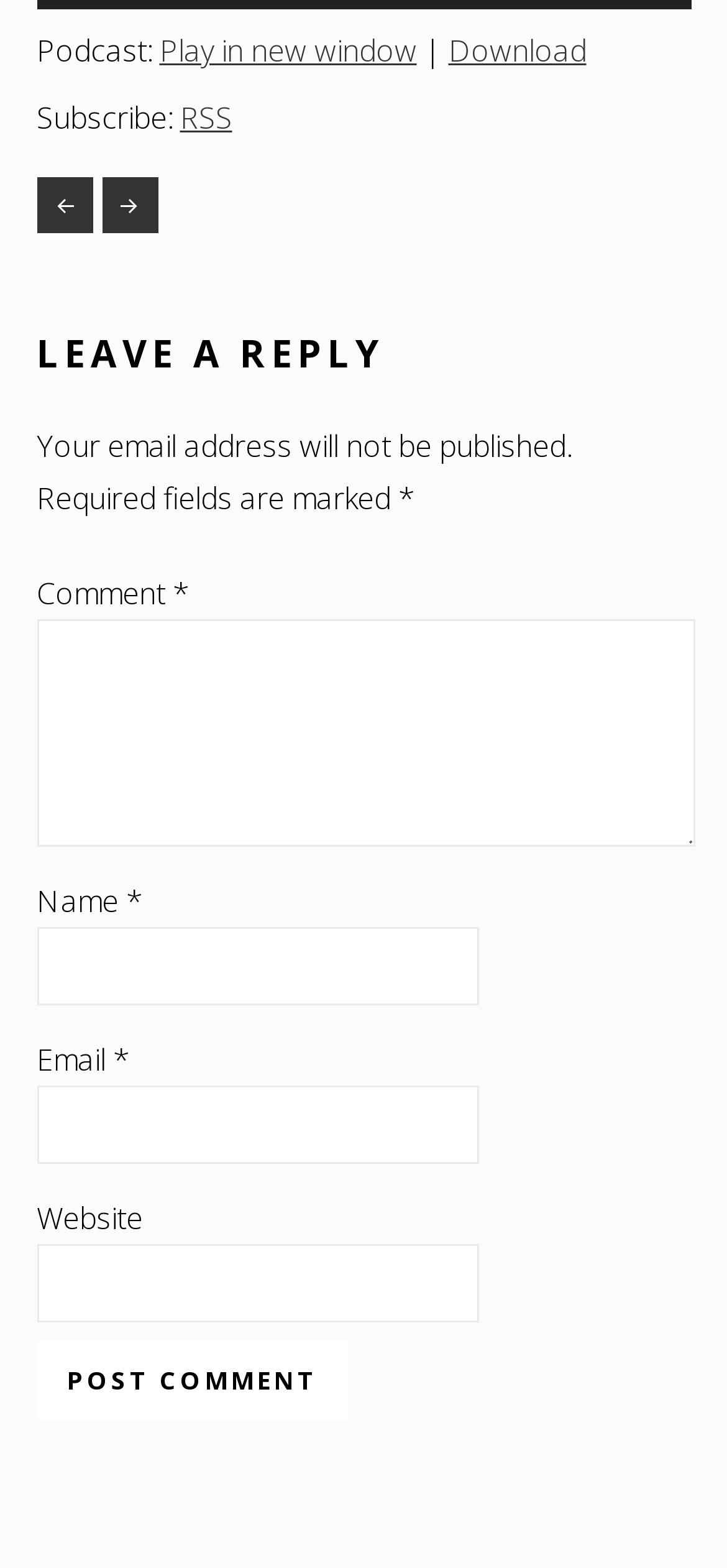Locate the bounding box coordinates of the area that needs to be clicked to fulfill the following instruction: "Download podcast". The coordinates should be in the format of four float numbers between 0 and 1, namely [left, top, right, bottom].

[0.617, 0.019, 0.806, 0.046]